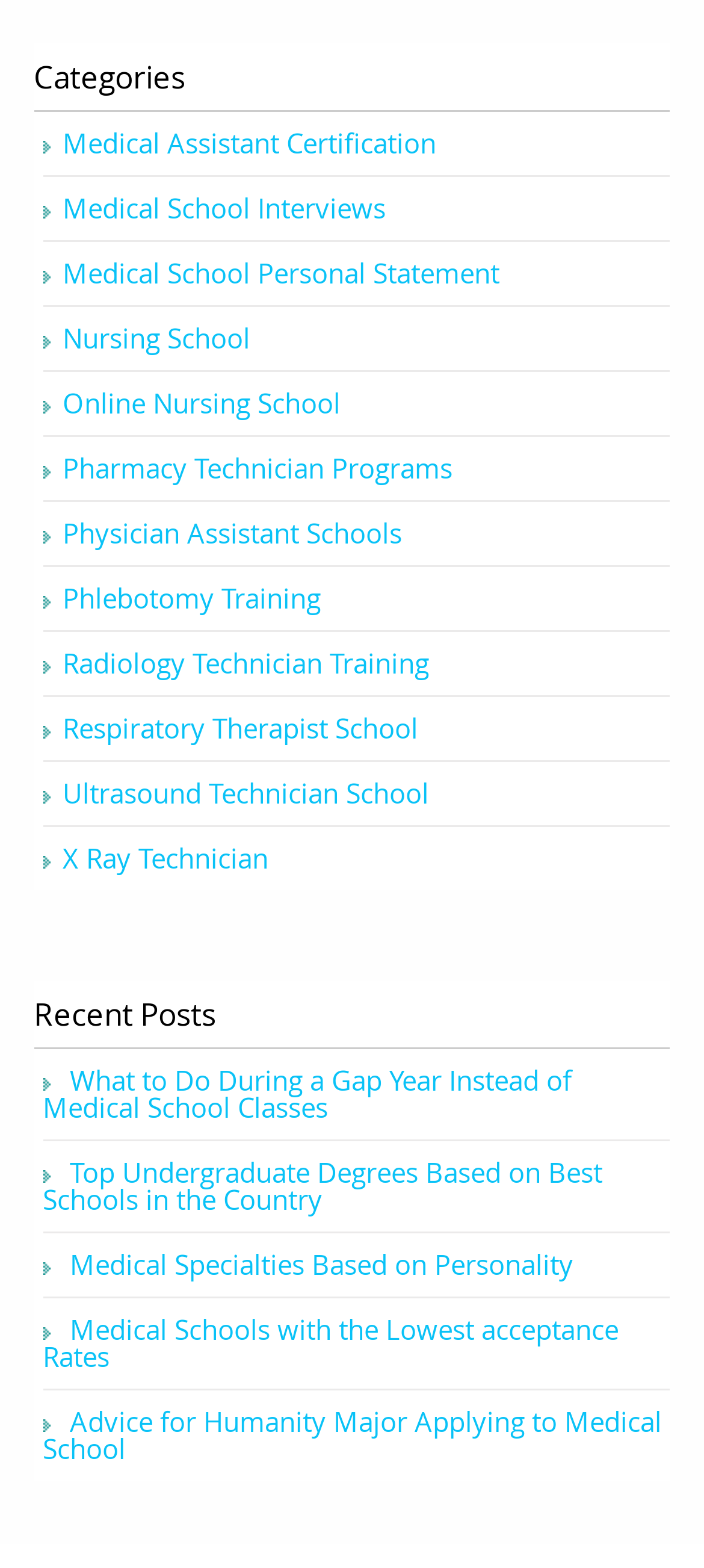Provide a single word or phrase to answer the given question: 
What is the second recent post?

Top Undergraduate Degrees Based on Best Schools in the Country